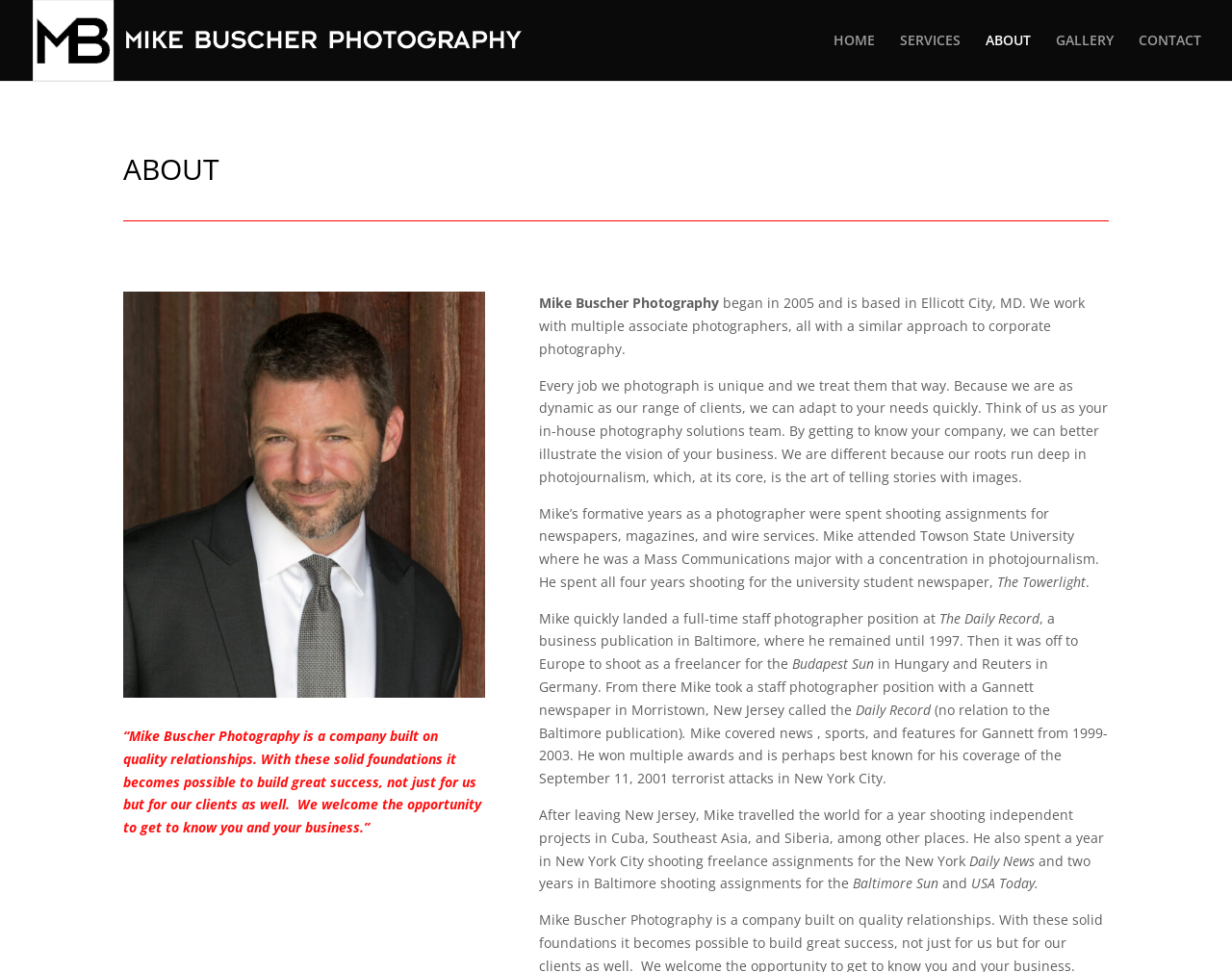Given the following UI element description: "alt="Mike Buscher Photography"", find the bounding box coordinates in the webpage screenshot.

[0.027, 0.03, 0.425, 0.049]